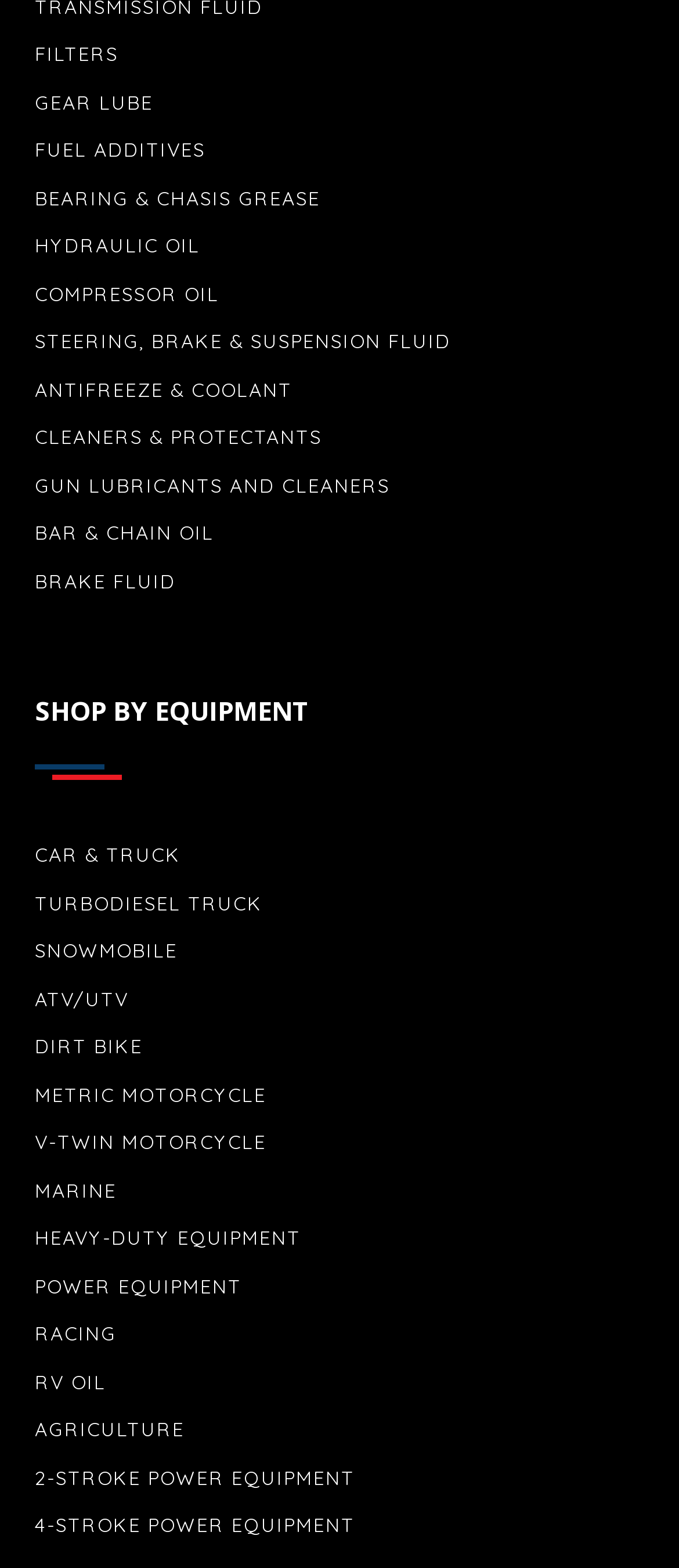Find the bounding box coordinates of the element to click in order to complete this instruction: "Click on FILTERS". The bounding box coordinates must be four float numbers between 0 and 1, denoted as [left, top, right, bottom].

[0.051, 0.027, 0.174, 0.042]